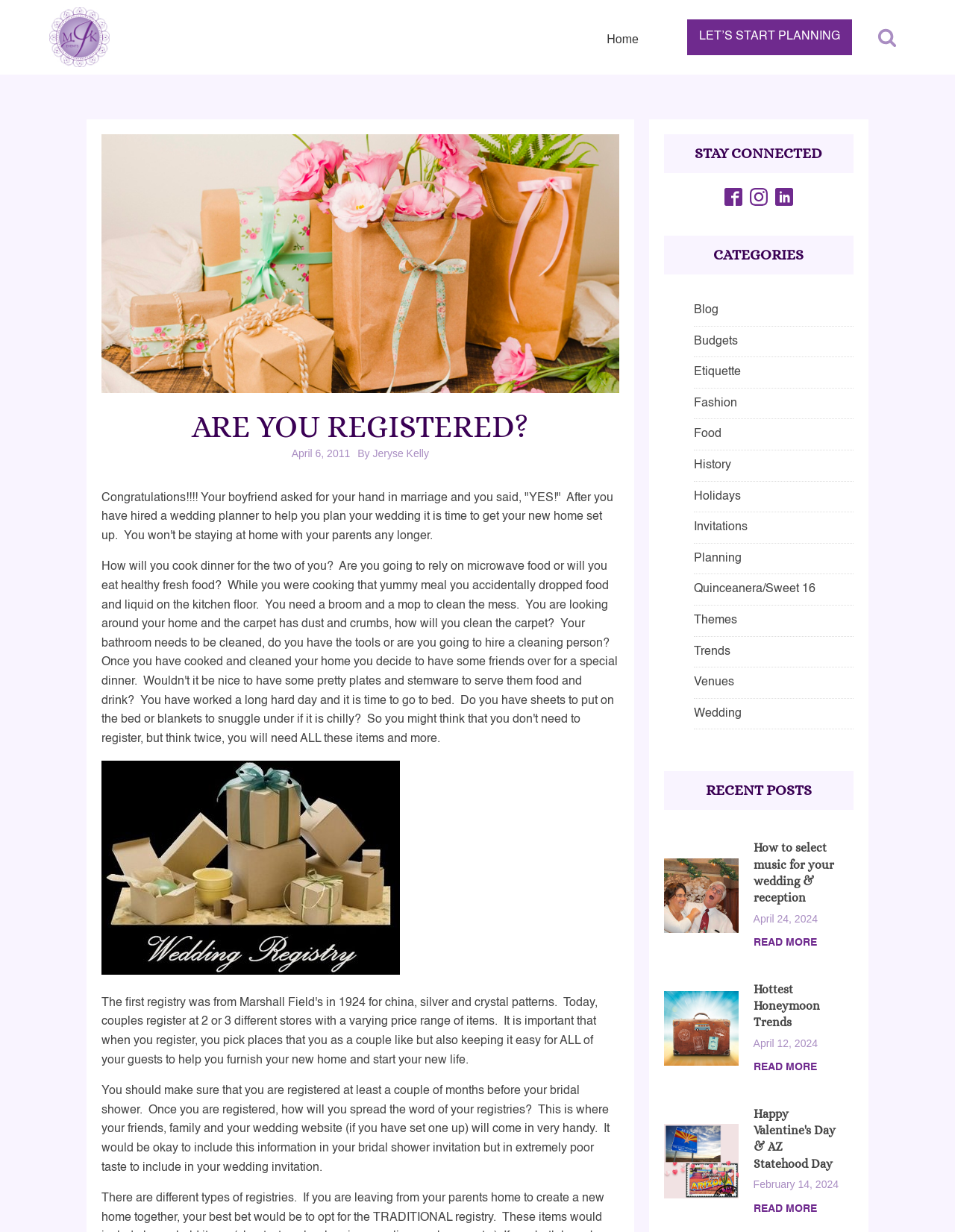Using the information from the screenshot, answer the following question thoroughly:
What is the name of the website?

The name of the website can be found in the top-left corner of the webpage, where the brand logo of MJK Events is located.